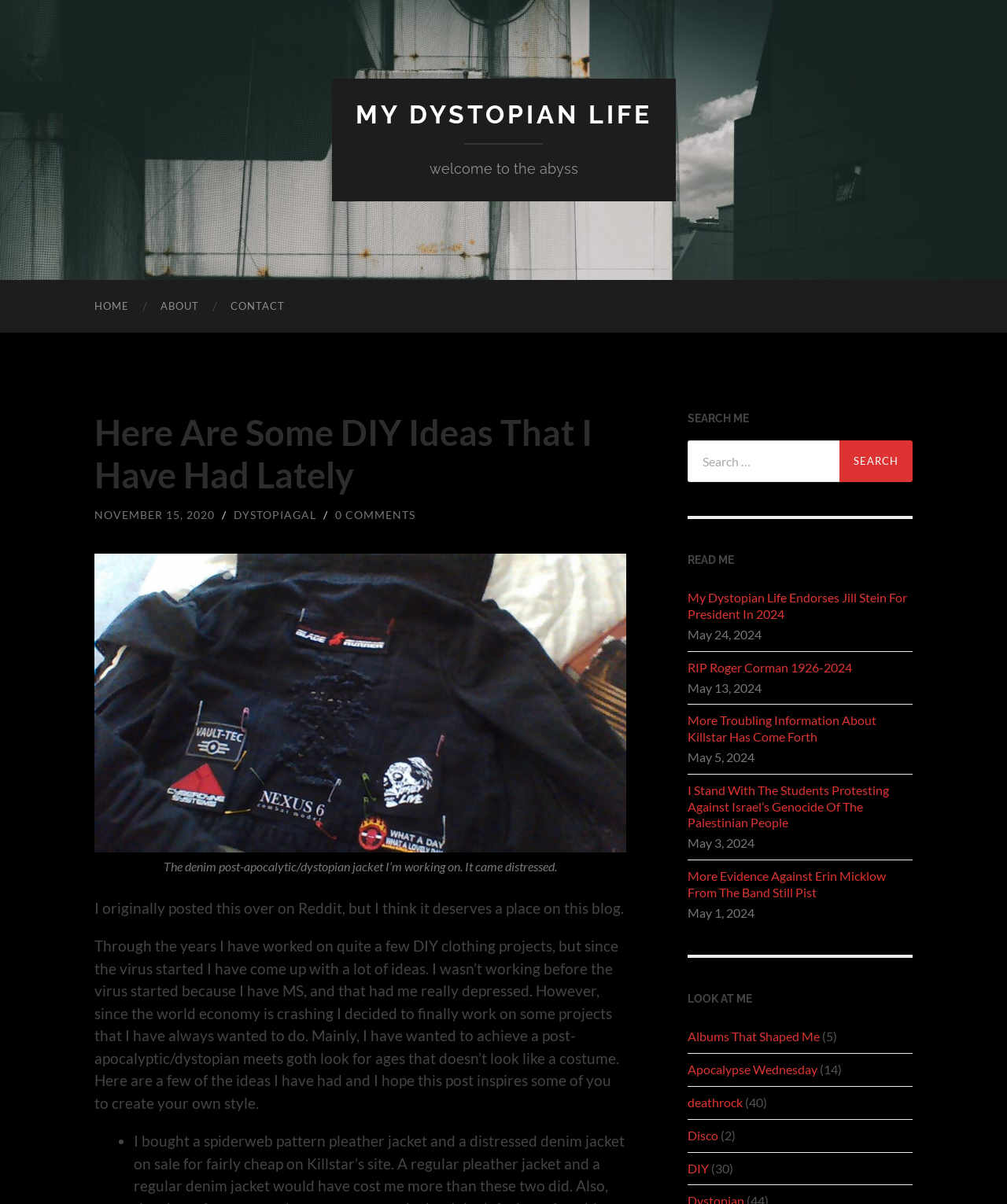Please give a short response to the question using one word or a phrase:
What is the author's condition mentioned in the text?

MS